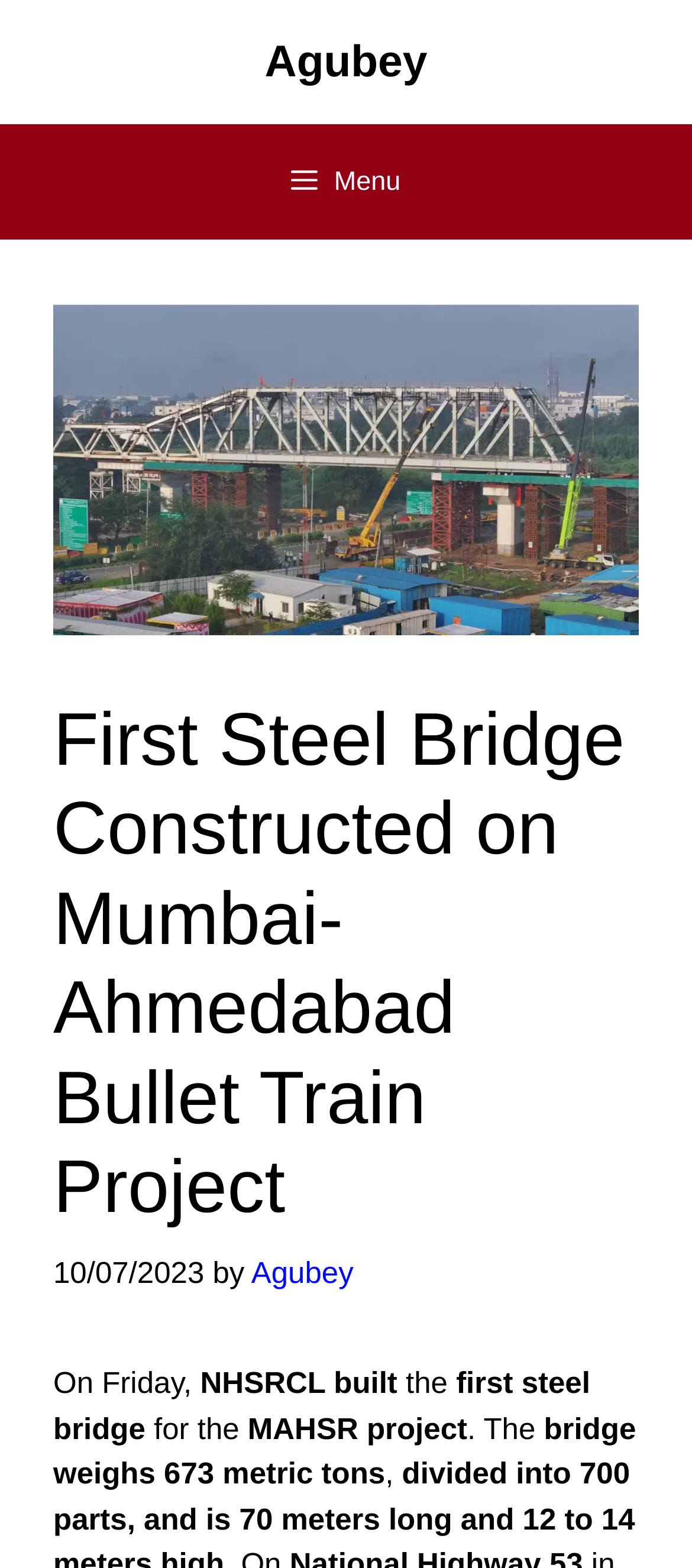What project is the steel bridge part of?
Please provide a comprehensive answer based on the information in the image.

The answer can be found in the paragraph of text on the webpage, which states '...the first steel bridge for the MAHSR project...'.